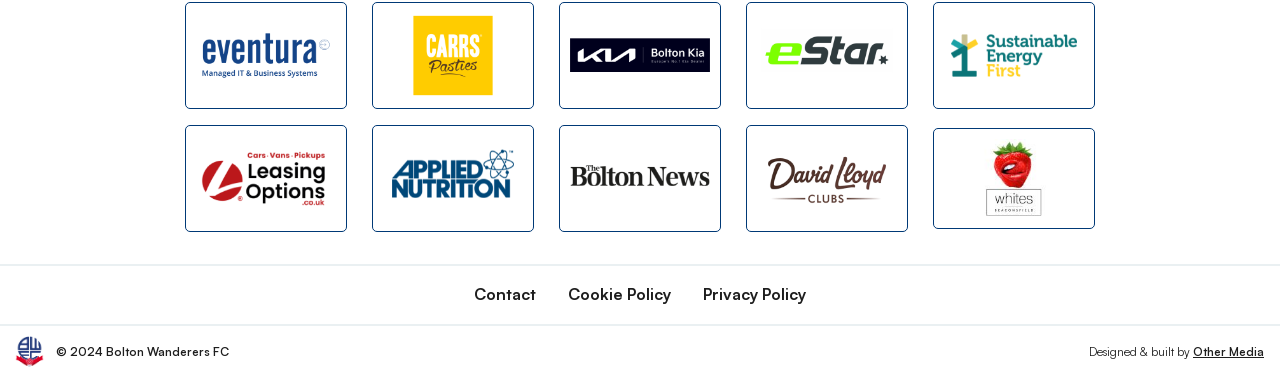Determine the bounding box coordinates of the clickable area required to perform the following instruction: "go to Contact". The coordinates should be represented as four float numbers between 0 and 1: [left, top, right, bottom].

[0.37, 0.754, 0.419, 0.808]